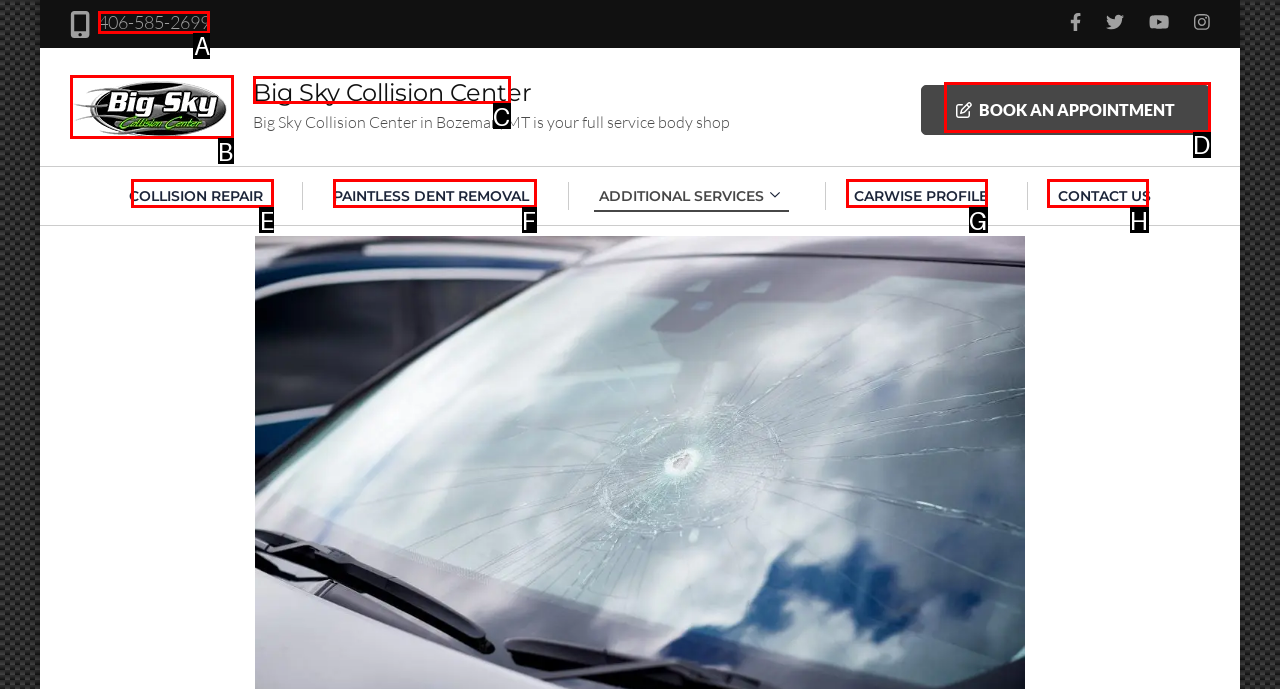Select the correct option from the given choices to perform this task: Call the phone number. Provide the letter of that option.

A